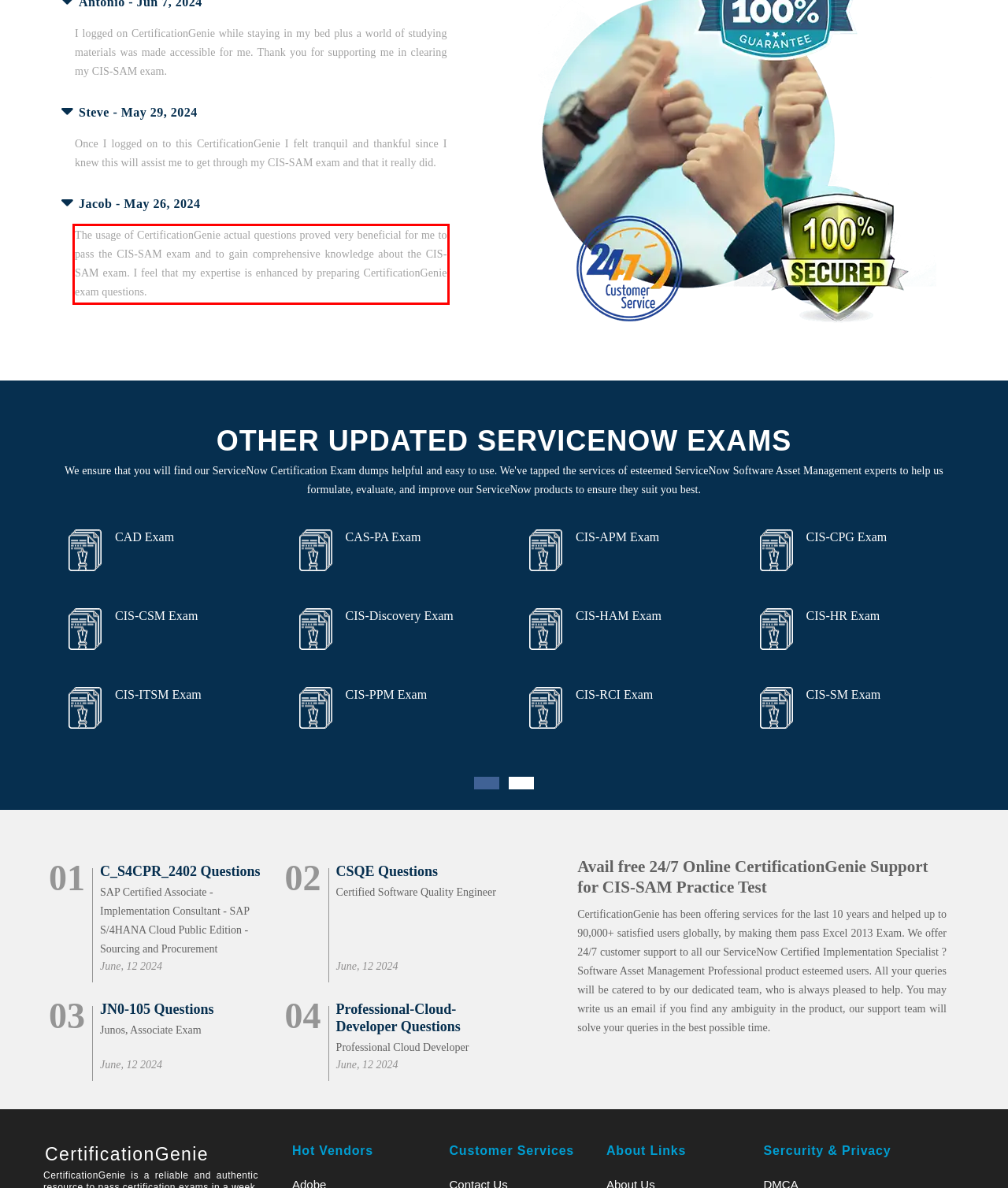Given a webpage screenshot, locate the red bounding box and extract the text content found inside it.

The usage of CertificationGenie actual questions proved very beneficial for me to pass the CIS-SAM exam and to gain comprehensive knowledge about the CIS-SAM exam. I feel that my expertise is enhanced by preparing CertificationGenie exam questions.